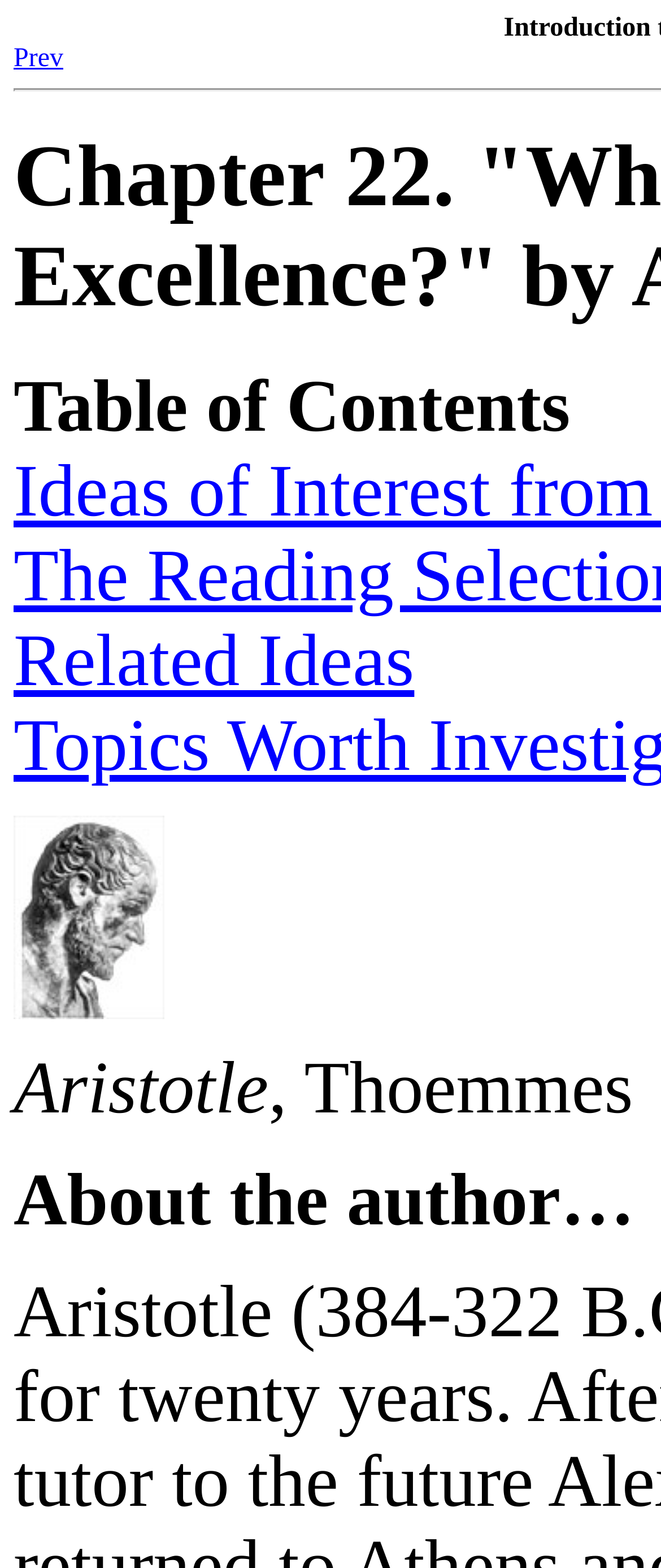Provide the bounding box coordinates for the specified HTML element described in this description: "Prev". The coordinates should be four float numbers ranging from 0 to 1, in the format [left, top, right, bottom].

[0.021, 0.028, 0.096, 0.047]